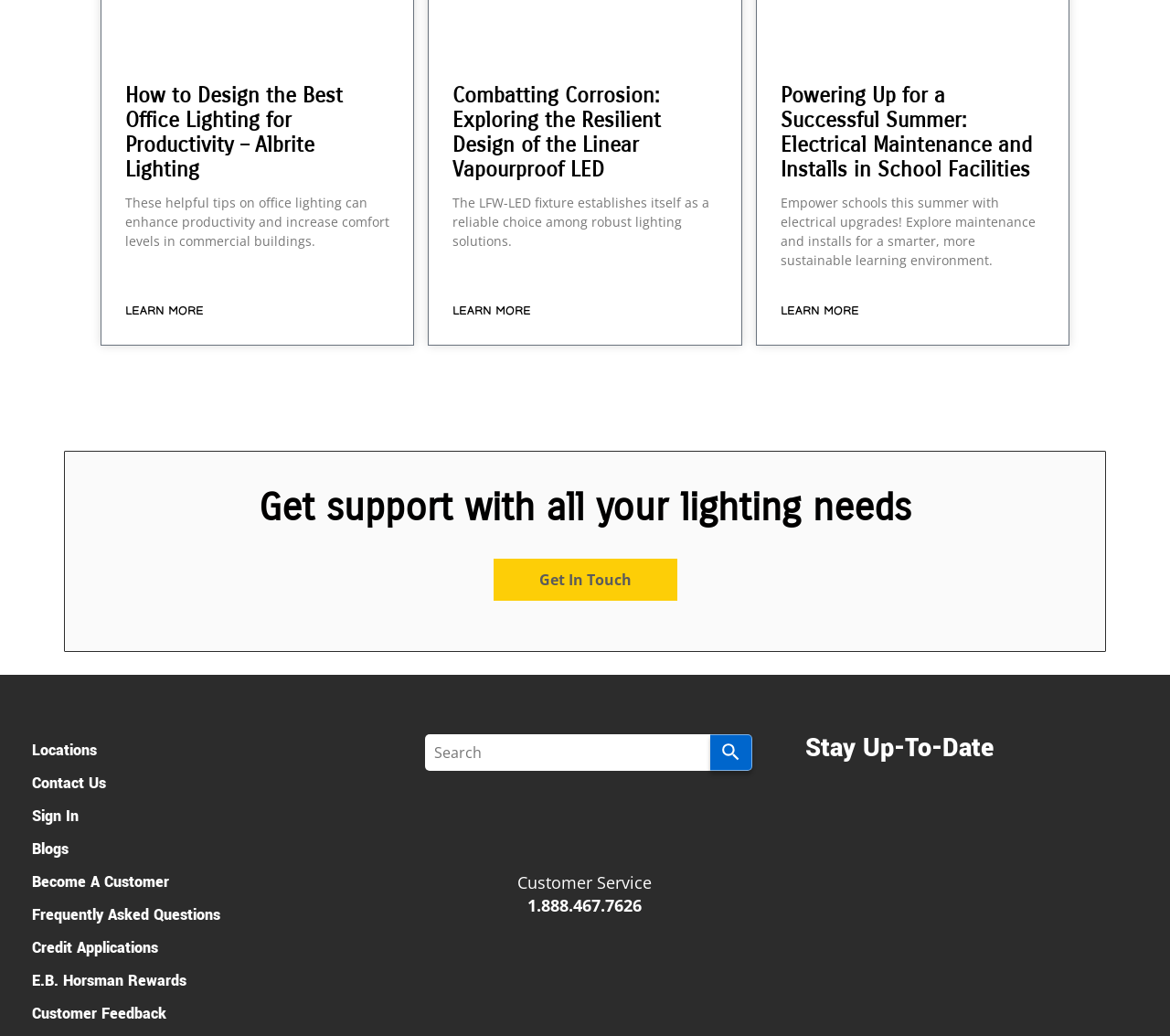Determine the bounding box coordinates of the region that needs to be clicked to achieve the task: "View the blog".

[0.02, 0.804, 0.339, 0.836]